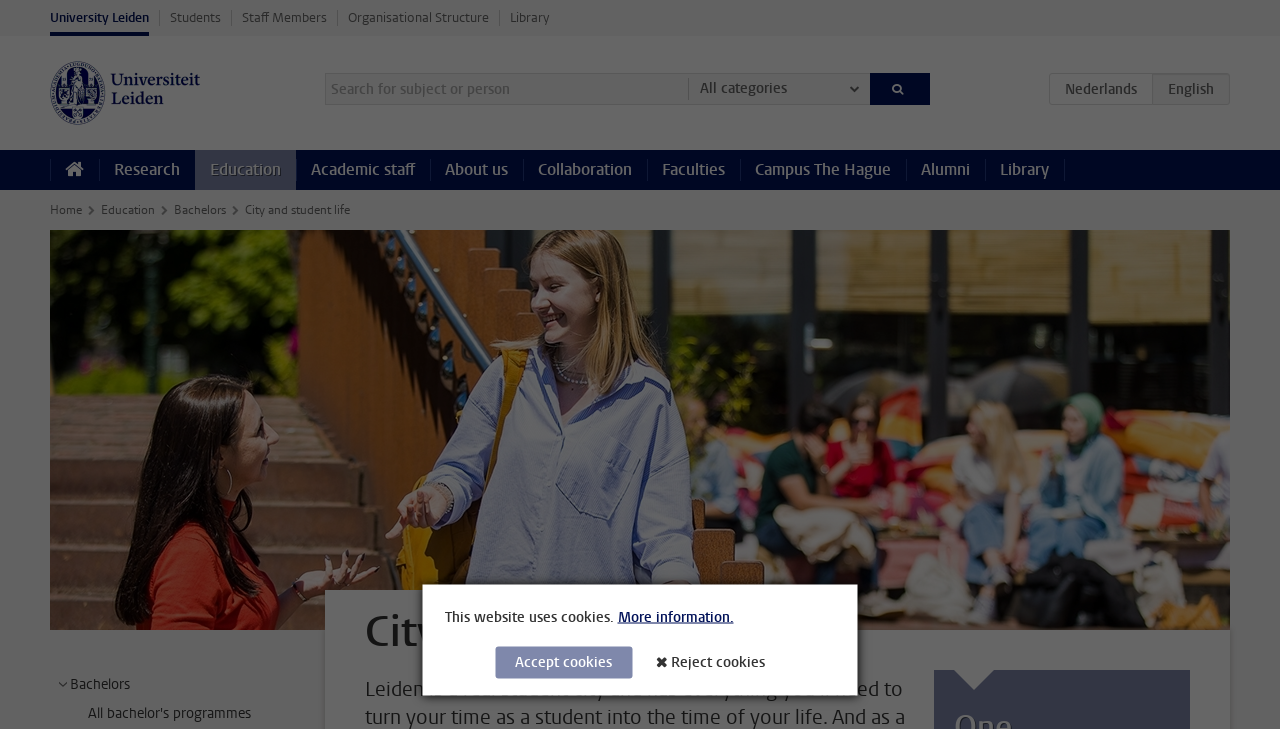Identify the bounding box of the UI element described as follows: "Organisational Structure". Provide the coordinates as four float numbers in the range of 0 to 1 [left, top, right, bottom].

[0.272, 0.014, 0.382, 0.036]